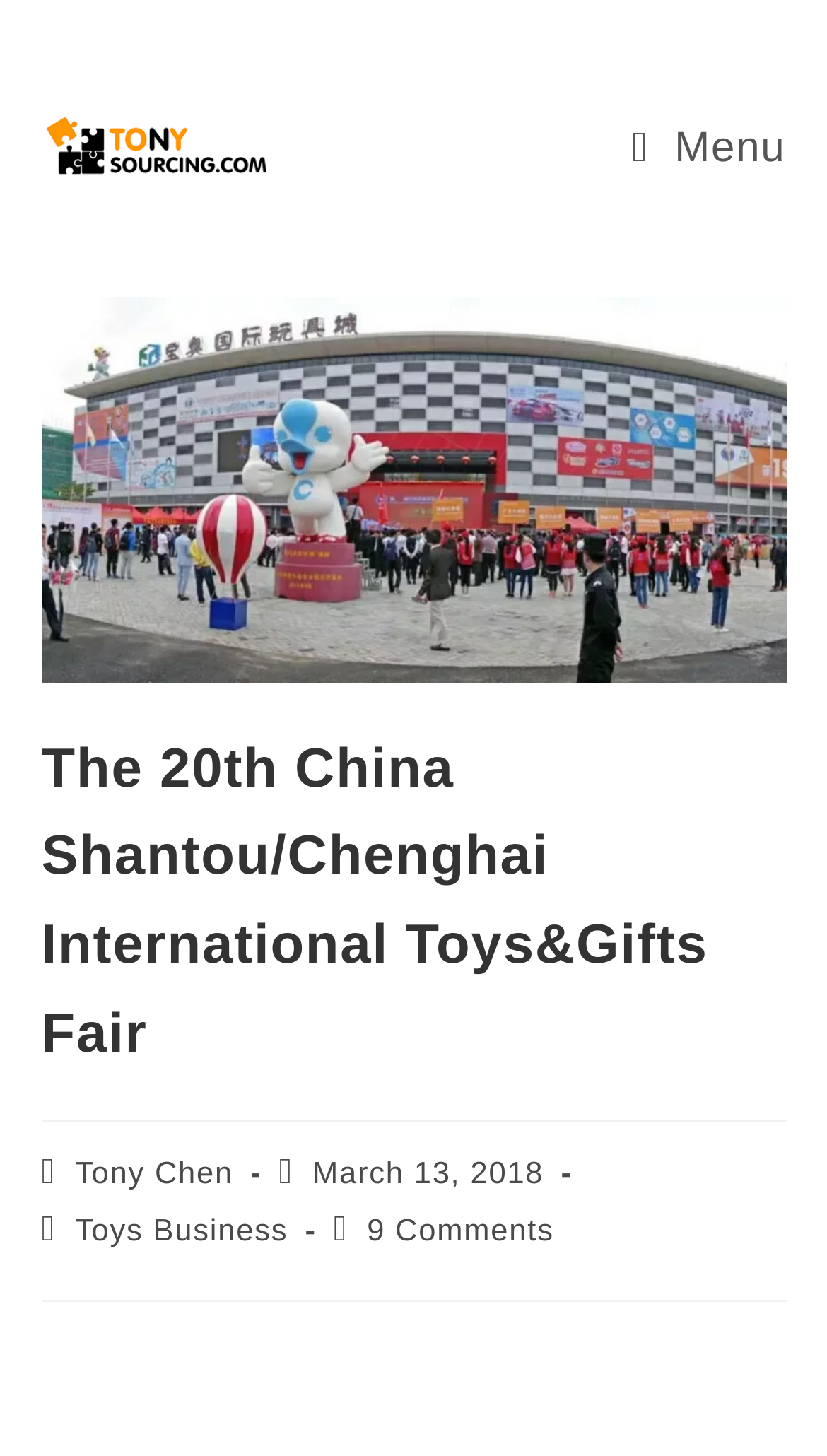Bounding box coordinates are to be given in the format (top-left x, top-left y, bottom-right x, bottom-right y). All values must be floating point numbers between 0 and 1. Provide the bounding box coordinate for the UI element described as: Toys Business

[0.091, 0.834, 0.348, 0.858]